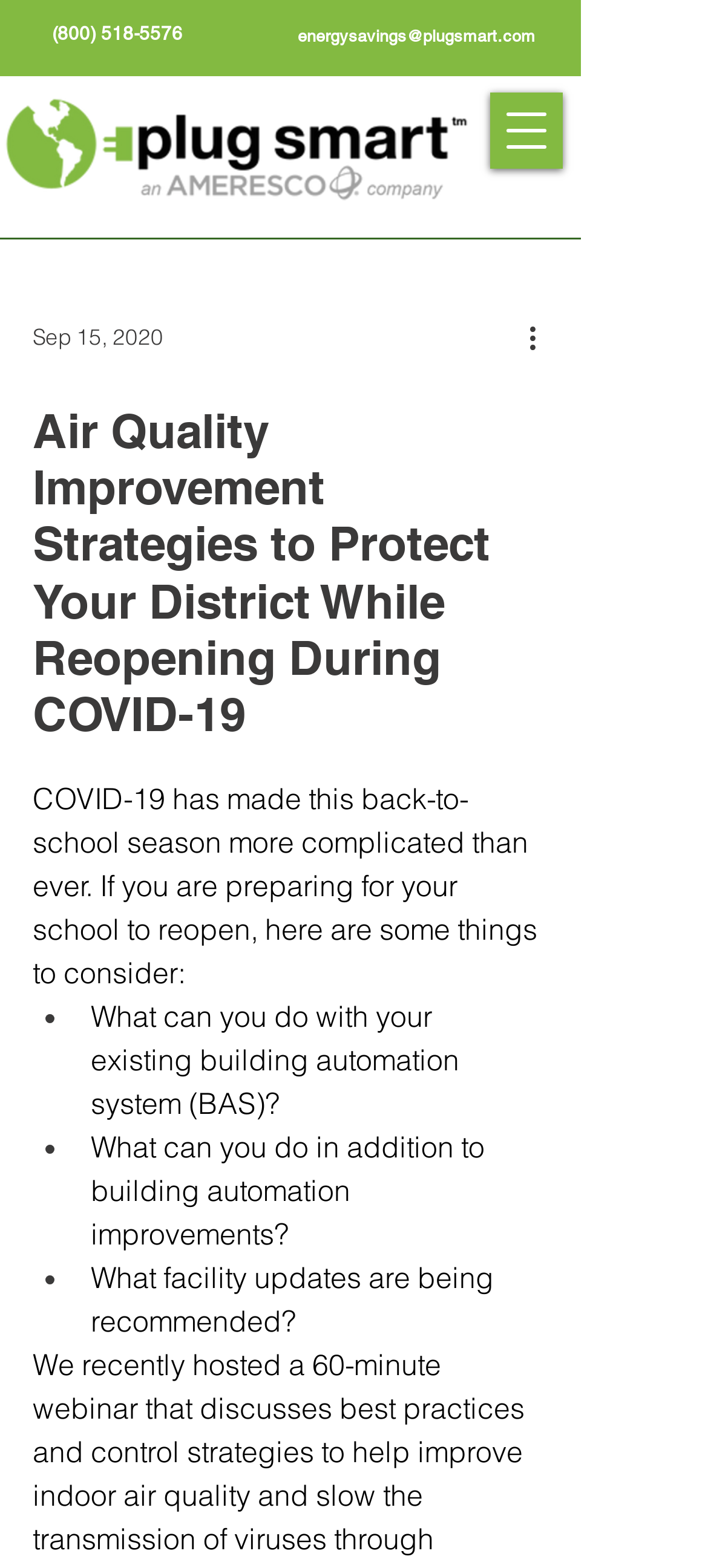Please specify the bounding box coordinates in the format (top-left x, top-left y, bottom-right x, bottom-right y), with values ranging from 0 to 1. Identify the bounding box for the UI component described as follows: energysavings@plugsmart.com

[0.295, 0.006, 0.882, 0.042]